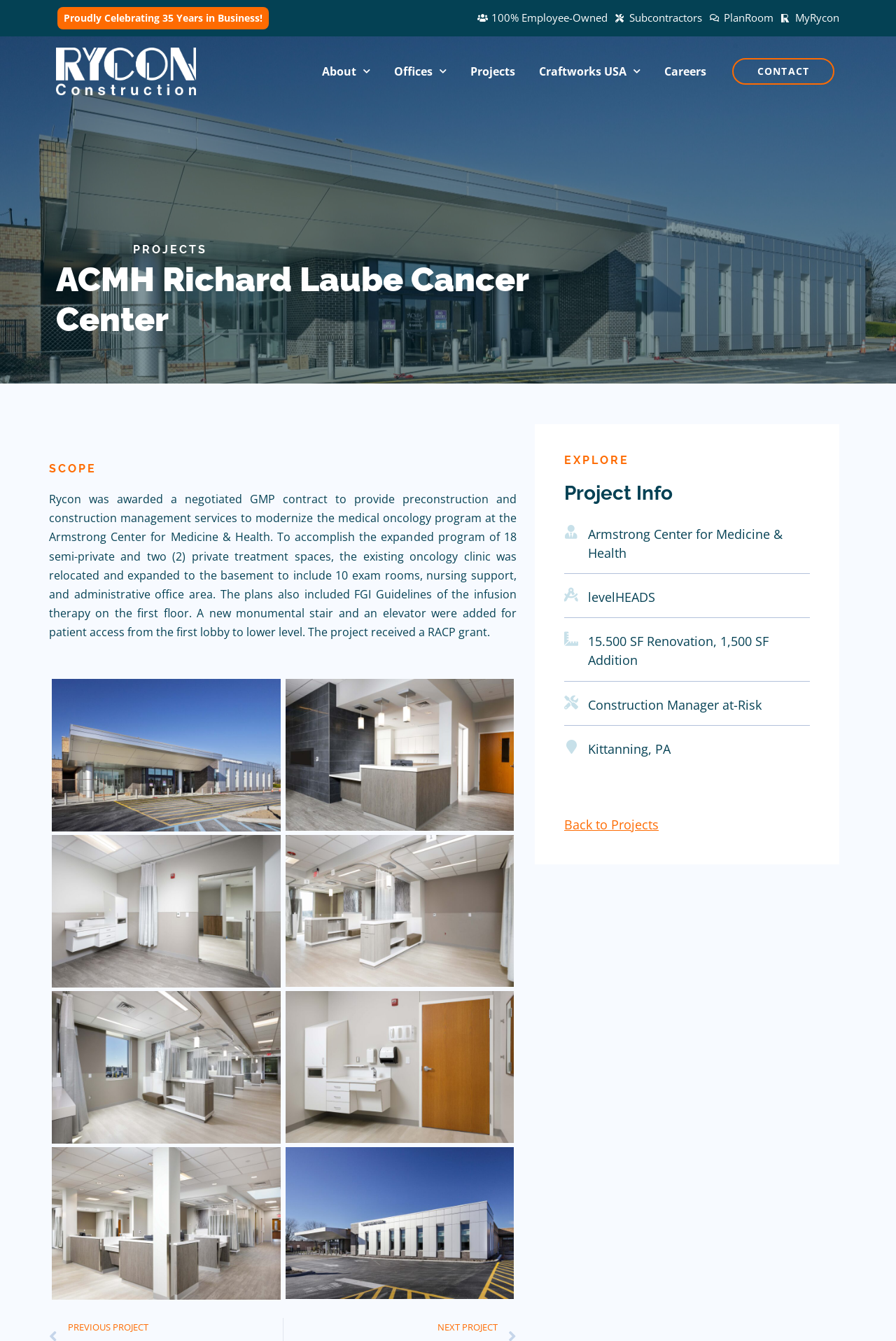Please find the bounding box for the UI component described as follows: "Back to Projects".

[0.63, 0.609, 0.735, 0.621]